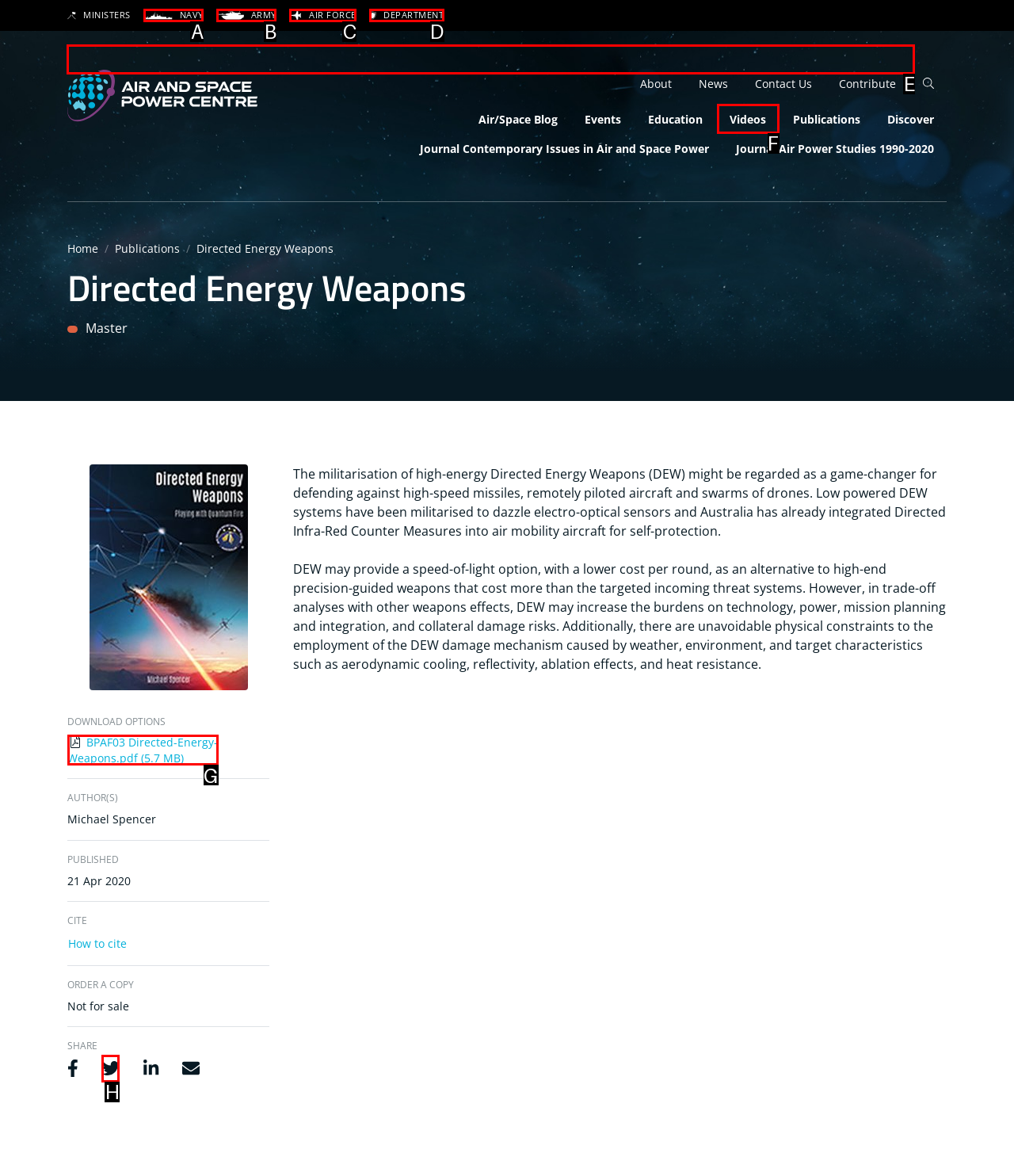Tell me which option I should click to complete the following task: Click HOME Answer with the option's letter from the given choices directly.

None